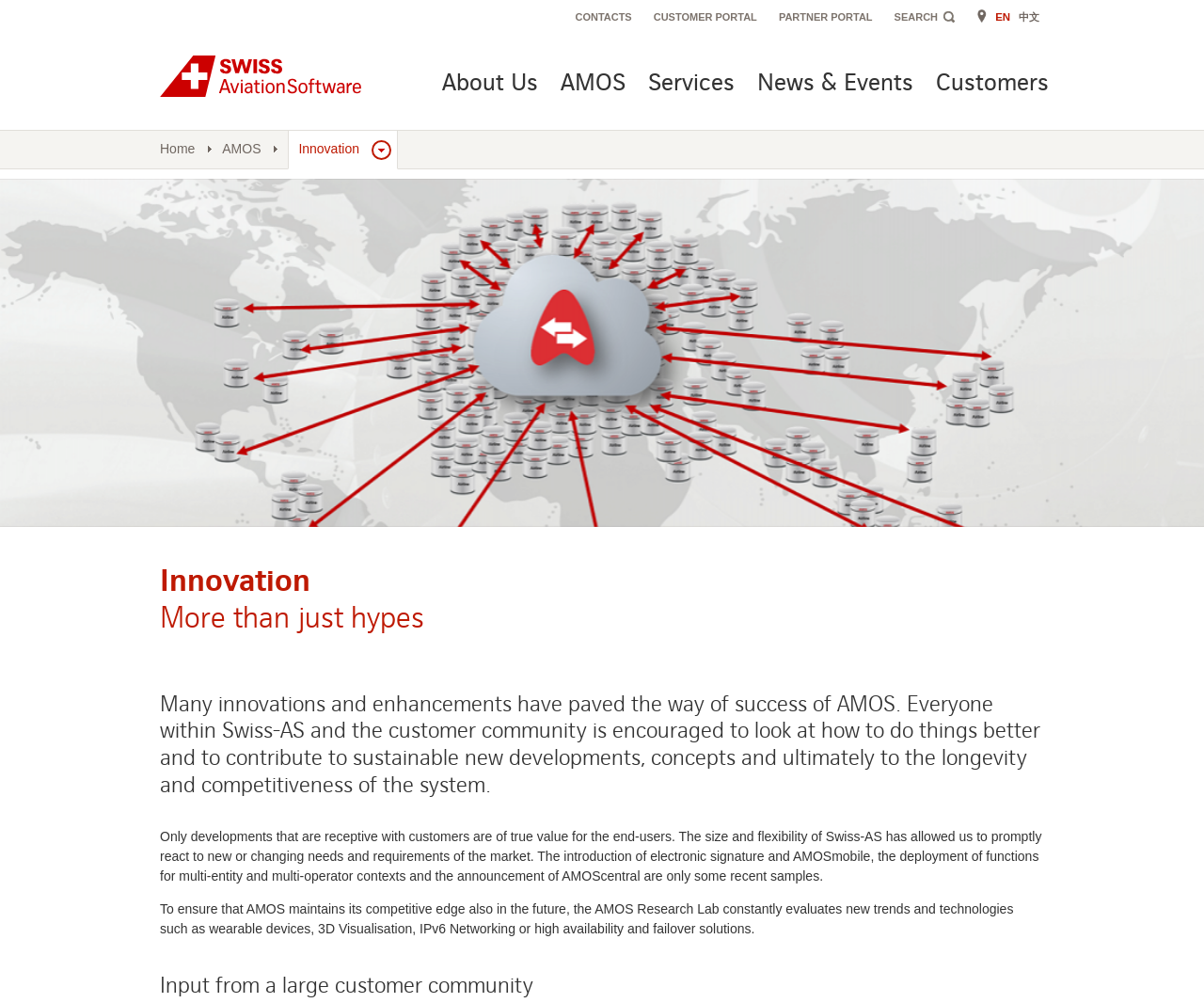Locate the bounding box coordinates of the area to click to fulfill this instruction: "Go to the About Us page". The bounding box should be presented as four float numbers between 0 and 1, in the order [left, top, right, bottom].

[0.36, 0.068, 0.455, 0.098]